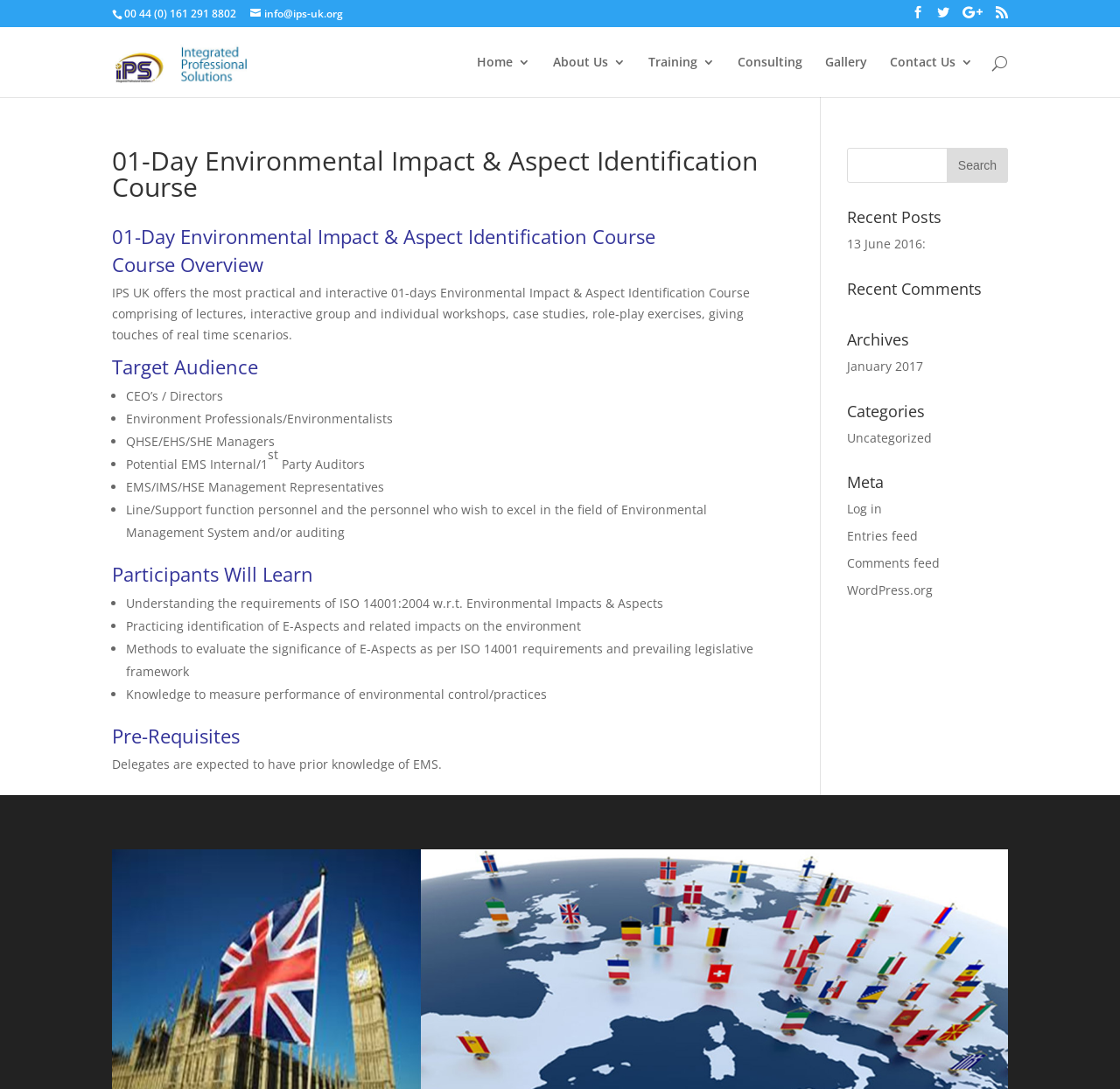Give a one-word or short-phrase answer to the following question: 
What is the target audience for the course?

CEO's, Environment Professionals, etc.